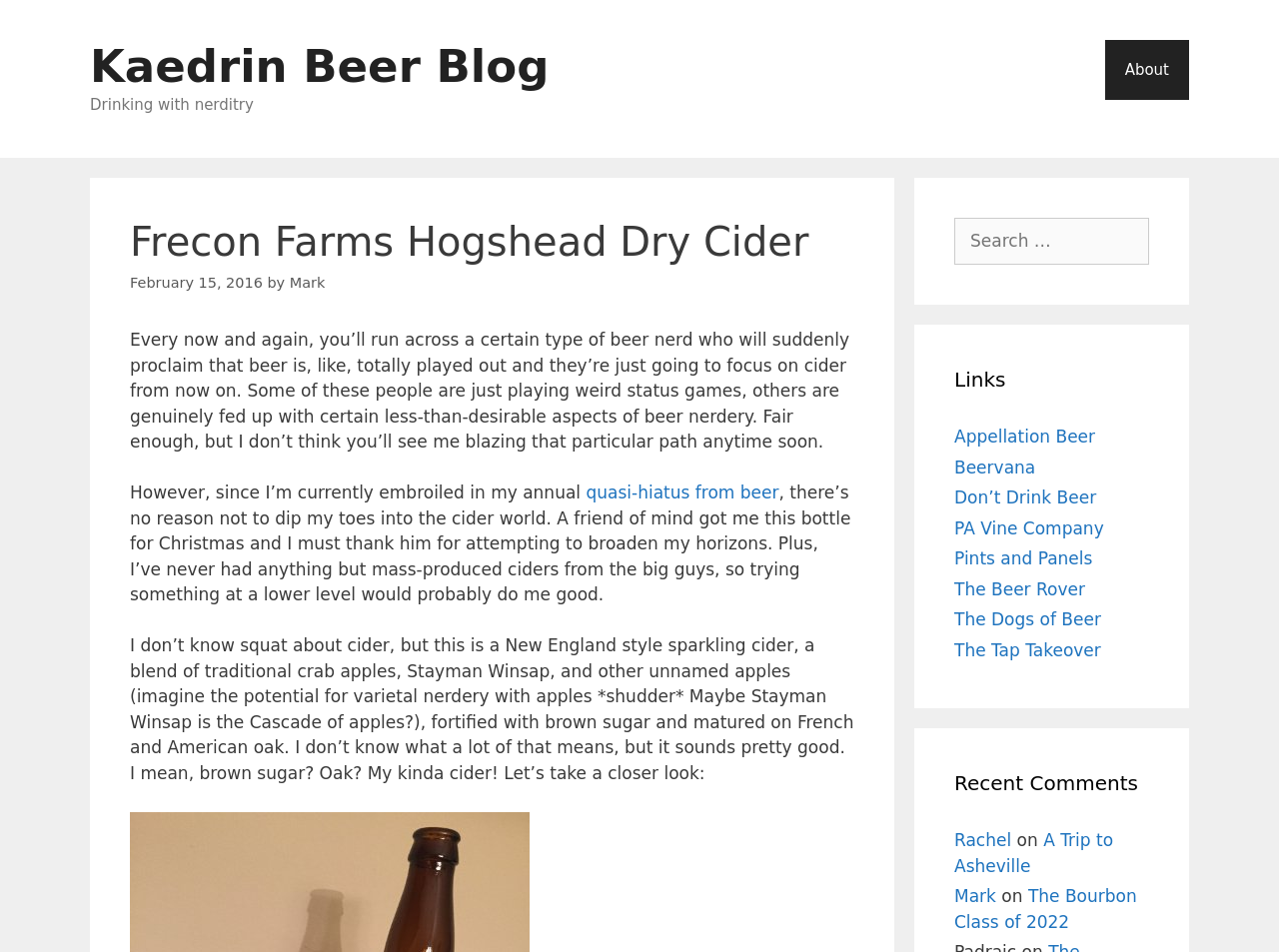Could you locate the bounding box coordinates for the section that should be clicked to accomplish this task: "Check the 'Recent Comments' section".

[0.746, 0.807, 0.898, 0.838]